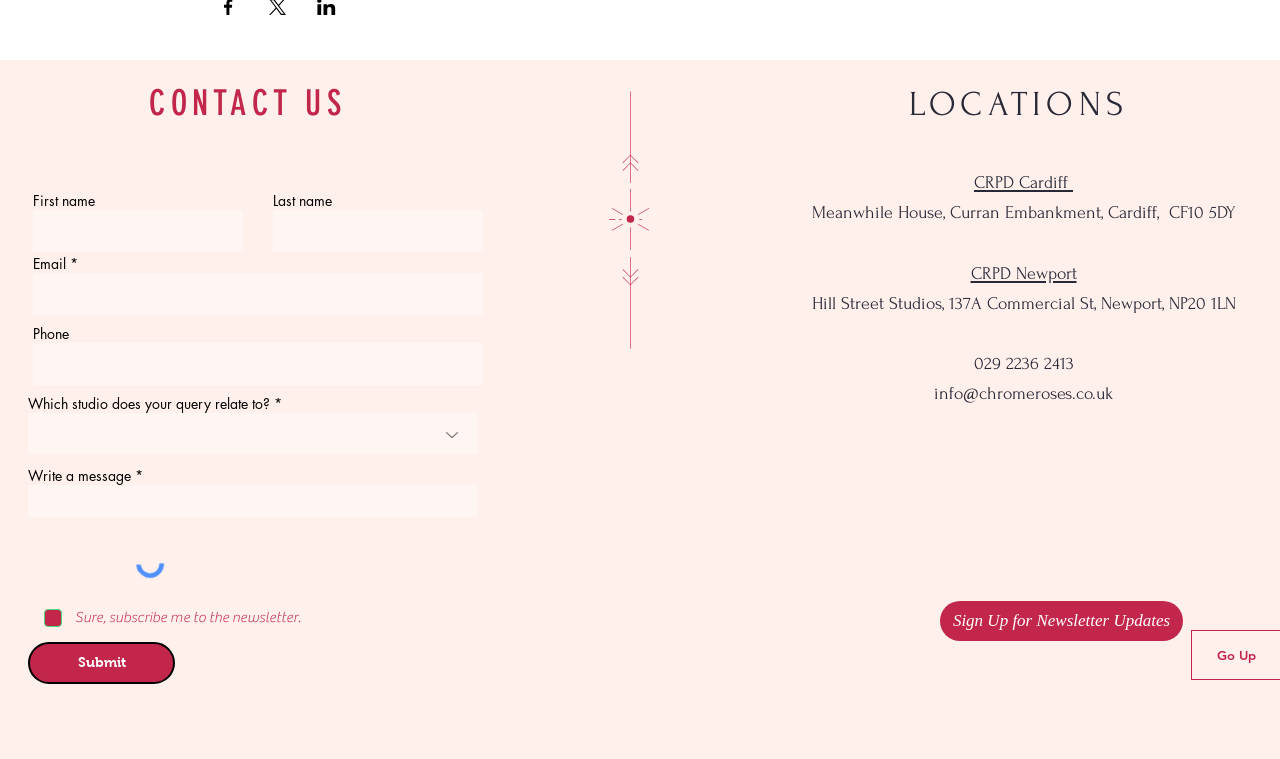Please determine the bounding box coordinates of the element to click in order to execute the following instruction: "Enter first name". The coordinates should be four float numbers between 0 and 1, specified as [left, top, right, bottom].

[0.026, 0.276, 0.19, 0.334]